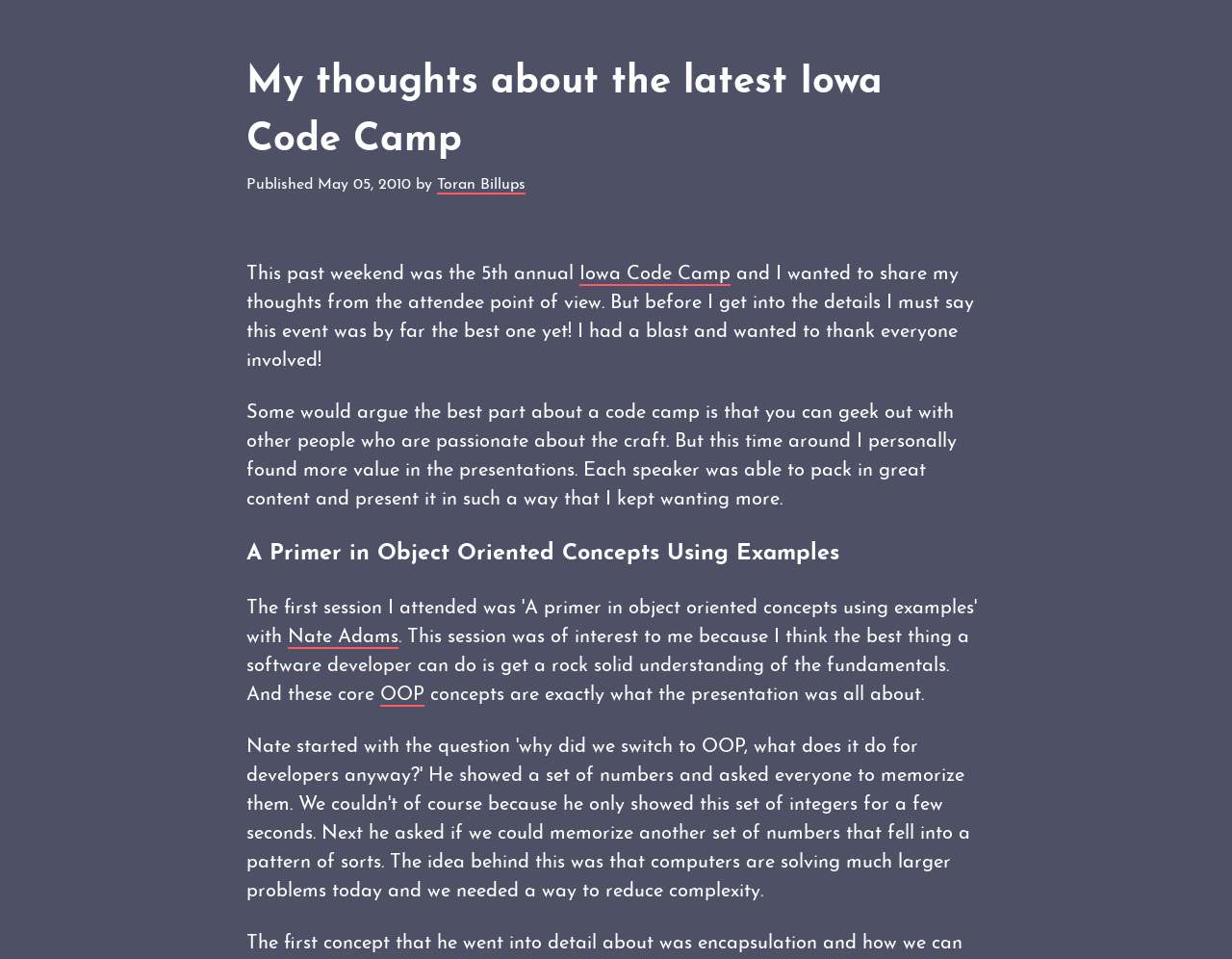Who is the speaker mentioned in the session?
Using the details shown in the screenshot, provide a comprehensive answer to the question.

The speaker's name is mentioned in the text 'Nate Adams' which is a link on the webpage, indicating that Nate Adams is the speaker of the session 'A Primer in Object Oriented Concepts Using Examples'.